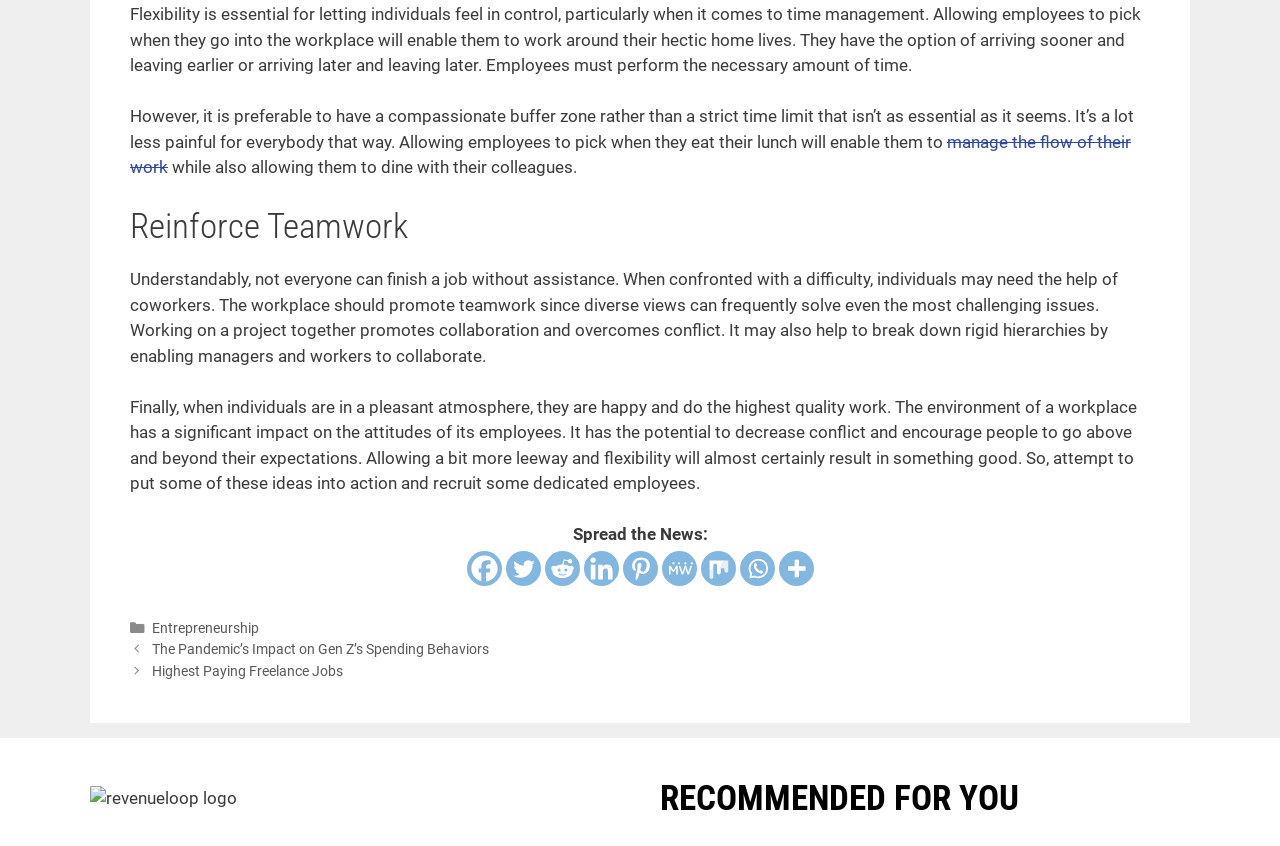Please provide a detailed answer to the question below based on the screenshot: 
What is the impact of the workplace environment on employees?

According to the article, the environment of a workplace has a significant impact on the attitudes of its employees. This suggests that the workplace environment can influence the mood and behavior of employees, and that a pleasant atmosphere can lead to higher quality work.